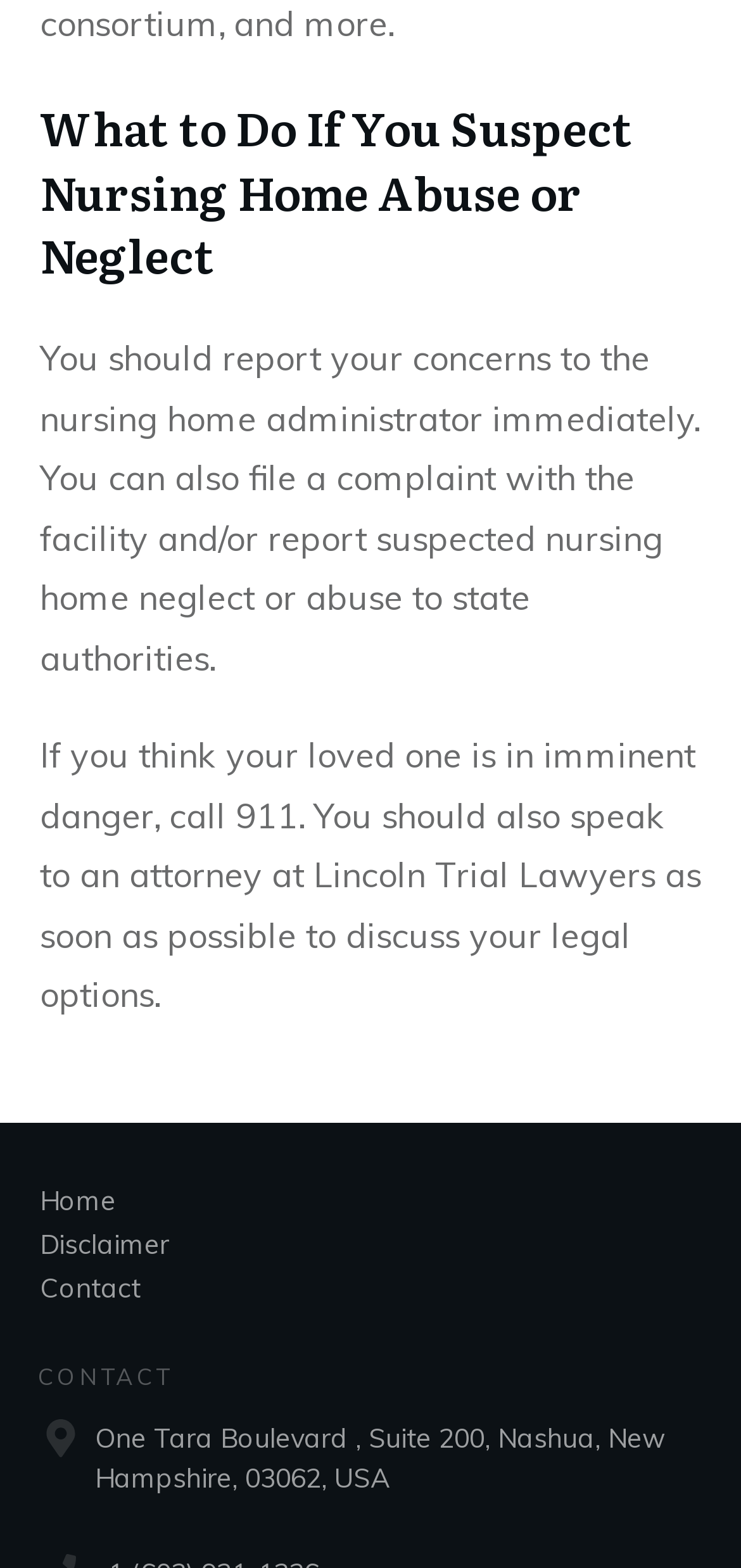Please provide a brief answer to the following inquiry using a single word or phrase:
What is the purpose of contacting Lincoln Trial Lawyers?

To discuss legal options